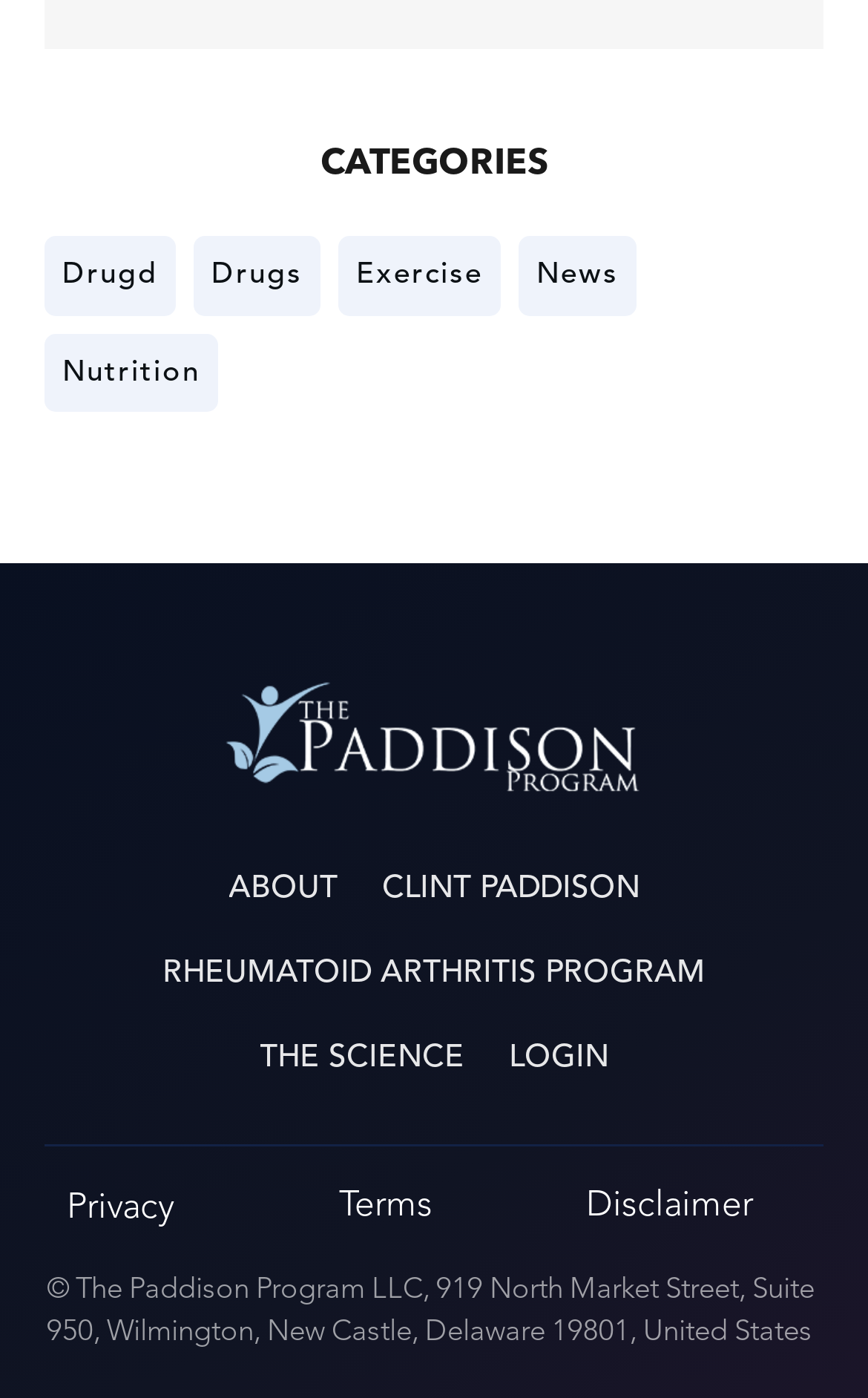What is the purpose of the link 'LOGIN'?
Based on the image, answer the question with a single word or brief phrase.

To login